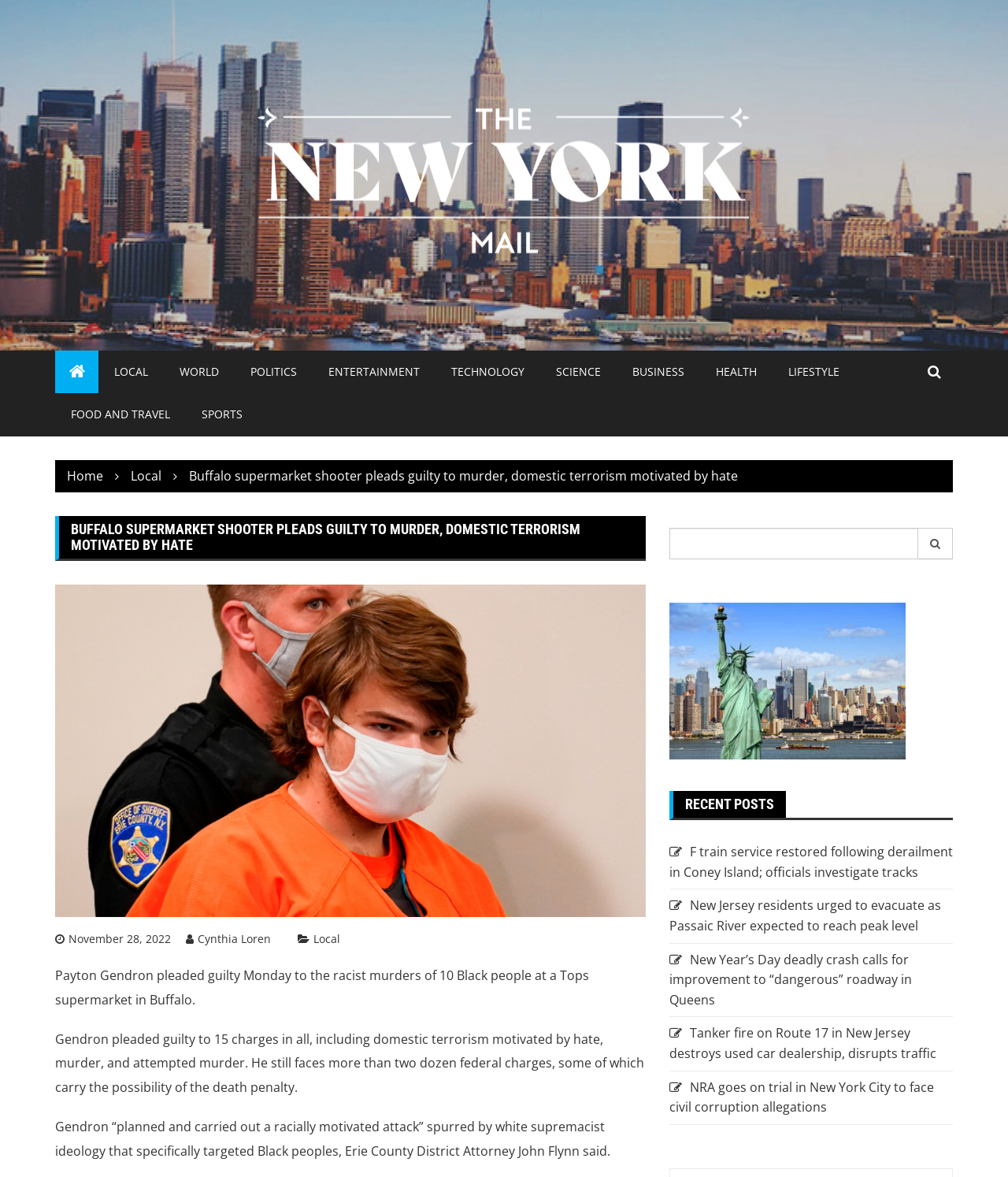Please determine the bounding box coordinates of the element to click in order to execute the following instruction: "Click on the 'LOCAL' link". The coordinates should be four float numbers between 0 and 1, specified as [left, top, right, bottom].

[0.098, 0.298, 0.162, 0.334]